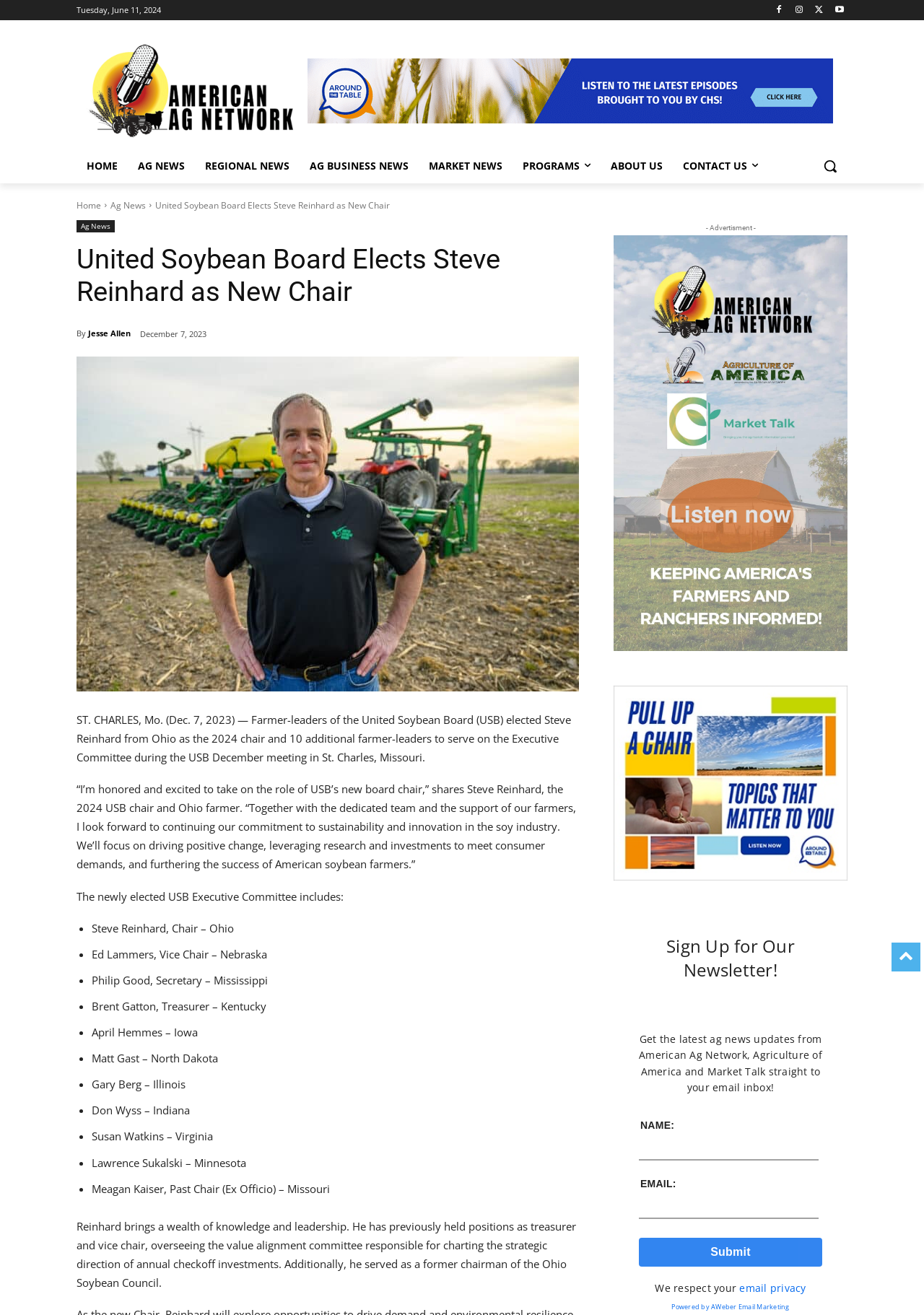Find the bounding box coordinates of the clickable region needed to perform the following instruction: "Click the 'Submit' button". The coordinates should be provided as four float numbers between 0 and 1, i.e., [left, top, right, bottom].

[0.691, 0.941, 0.89, 0.963]